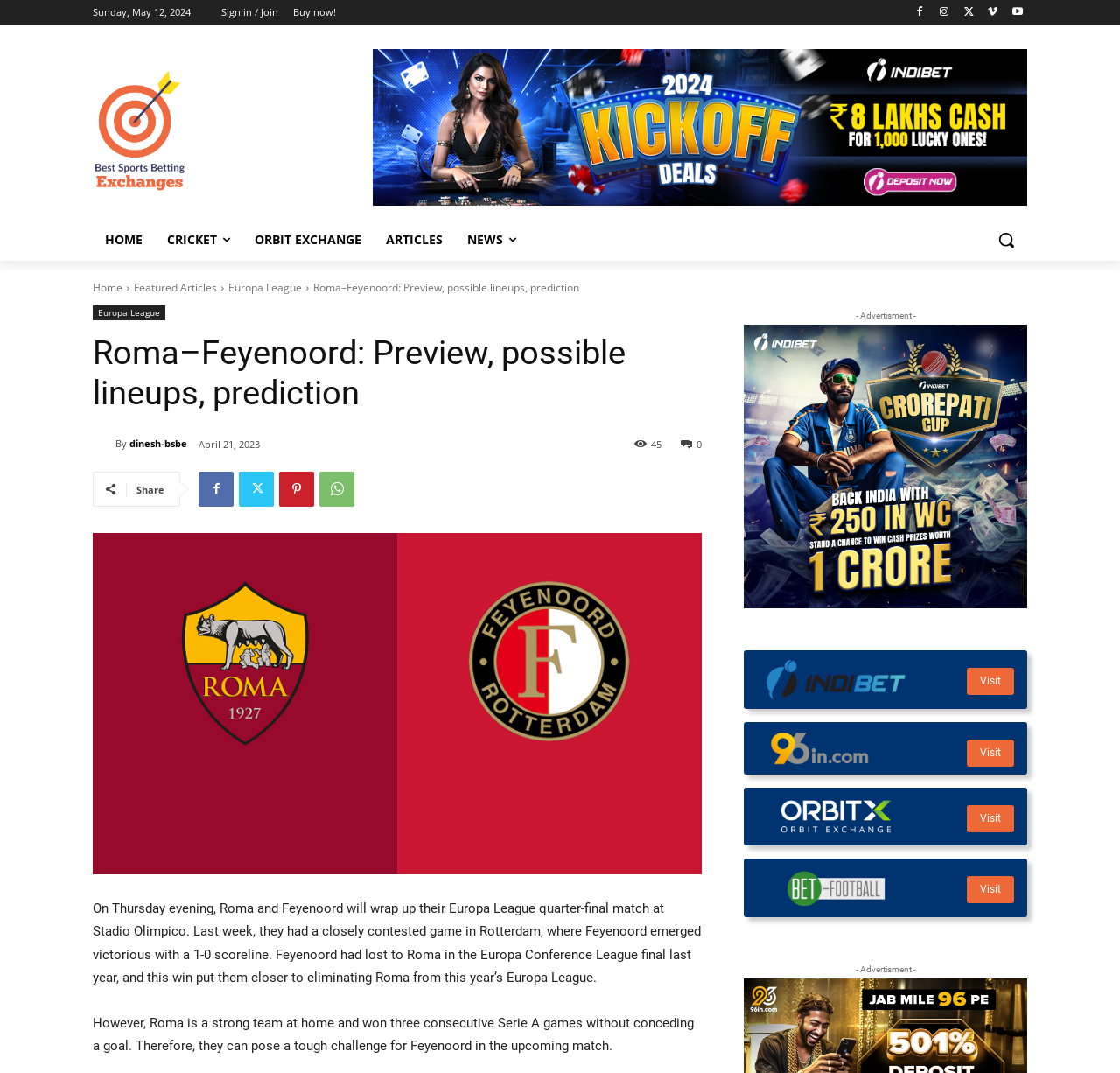What is the name of the stadium where Roma and Feyenoord will play?
Based on the visual details in the image, please answer the question thoroughly.

I found this information in the first paragraph of the article, which states that 'Roma and Feyenoord will wrap up their Europa League quarter-final match at Stadio Olimpico'.